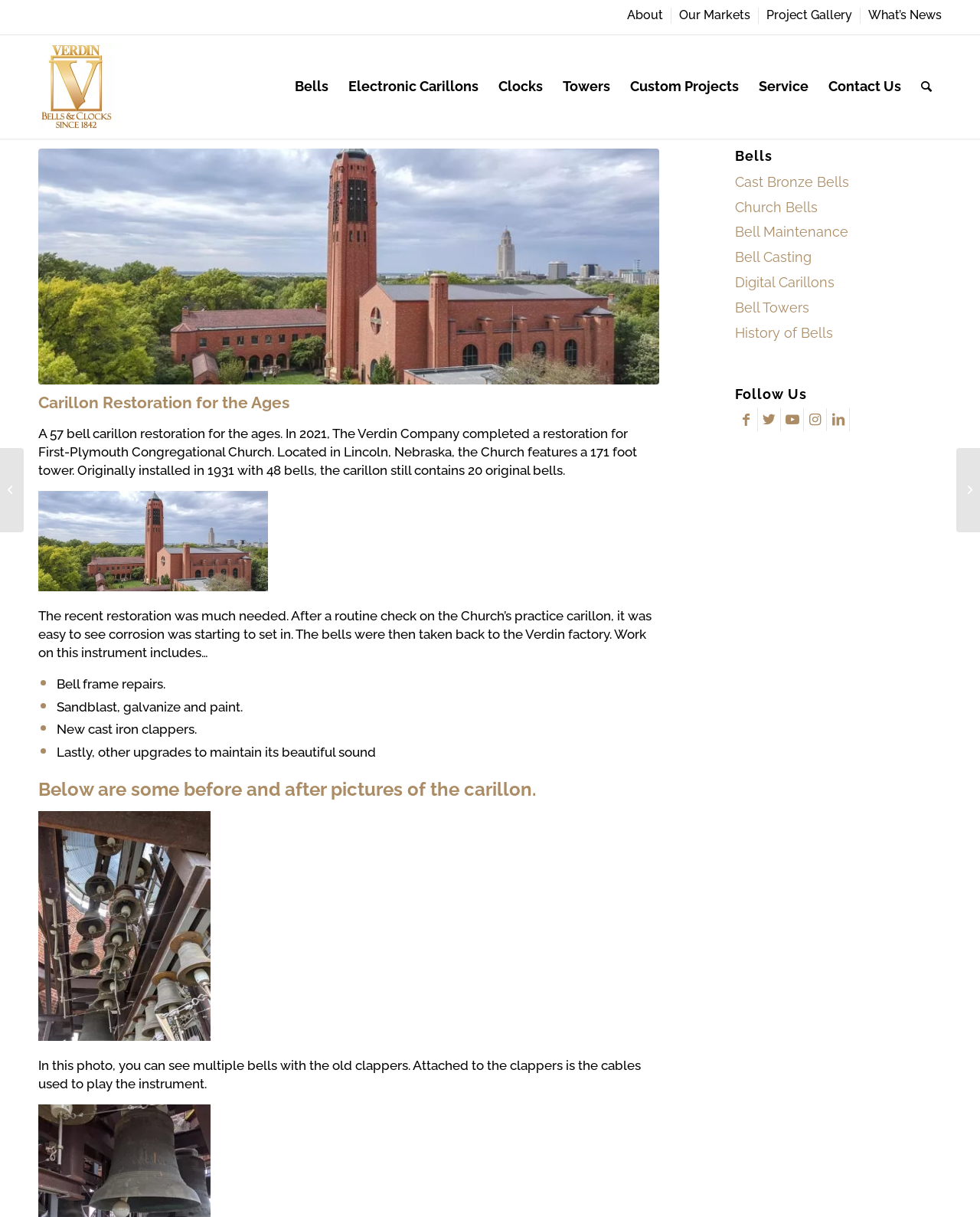Please find the bounding box for the following UI element description. Provide the coordinates in (top-left x, top-left y, bottom-right x, bottom-right y) format, with values between 0 and 1: Cast Bronze Bells

[0.75, 0.14, 0.961, 0.16]